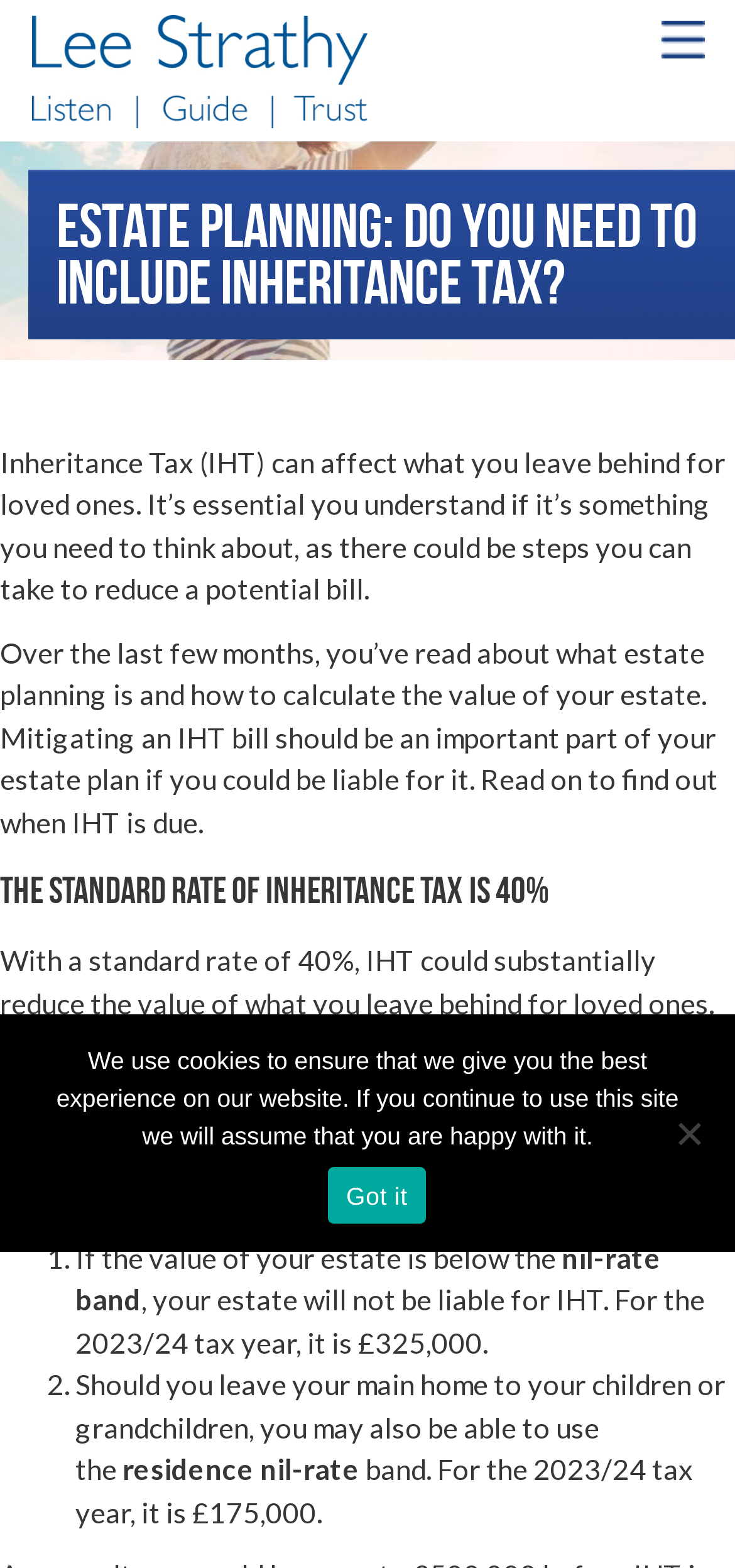What is the value of the nil-rate band for the 2023/24 tax year?
Answer the question with as much detail as possible.

The value of the nil-rate band for the 2023/24 tax year can be found in the first point of the list, which says 'If the value of your estate is below the nil-rate band, your estate will not be liable for IHT. For the 2023/24 tax year, it is £325,000.' This clearly states the value of the nil-rate band for the 2023/24 tax year.